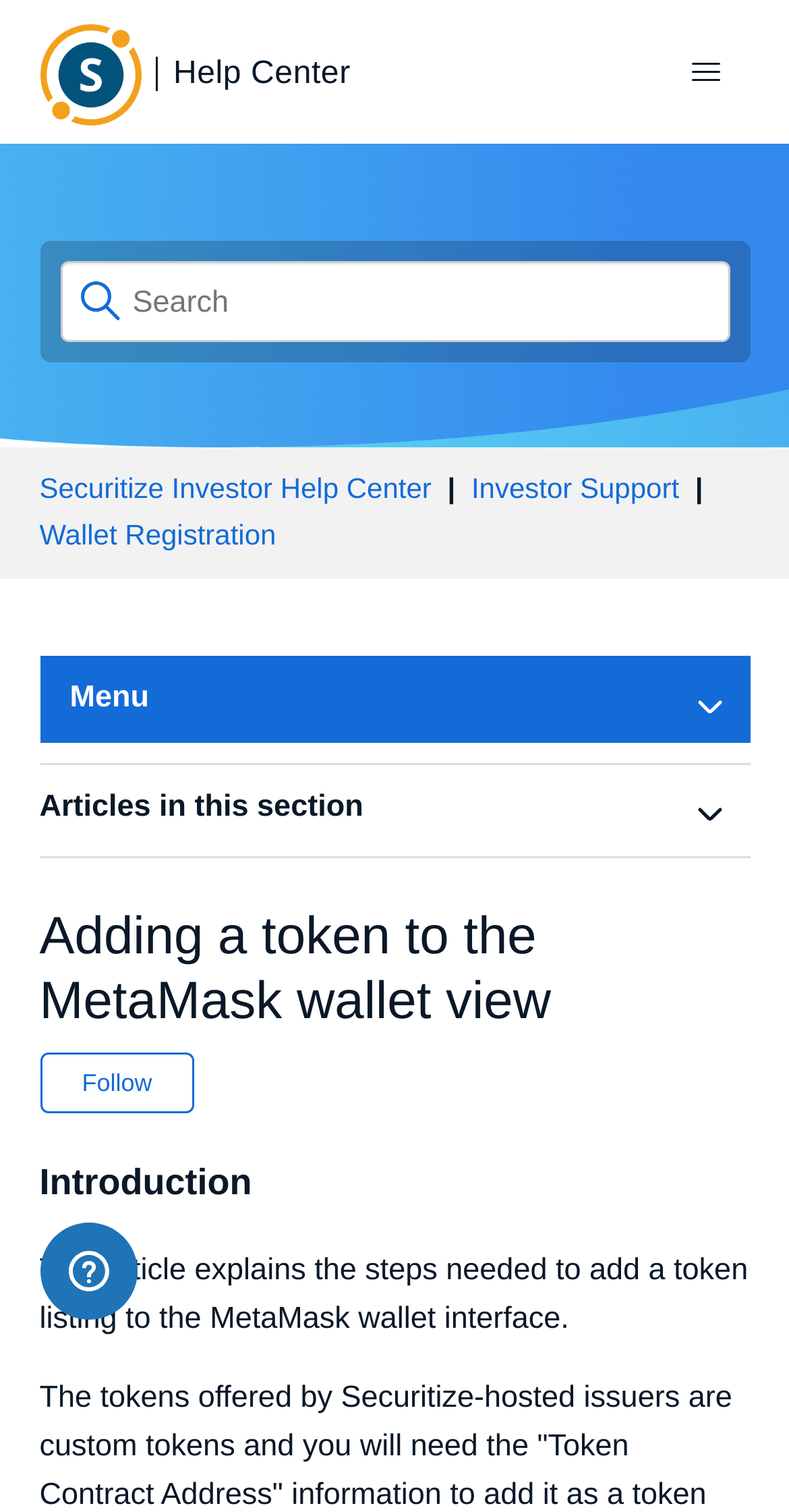Specify the bounding box coordinates of the area that needs to be clicked to achieve the following instruction: "Search for something".

[0.076, 0.173, 0.924, 0.226]